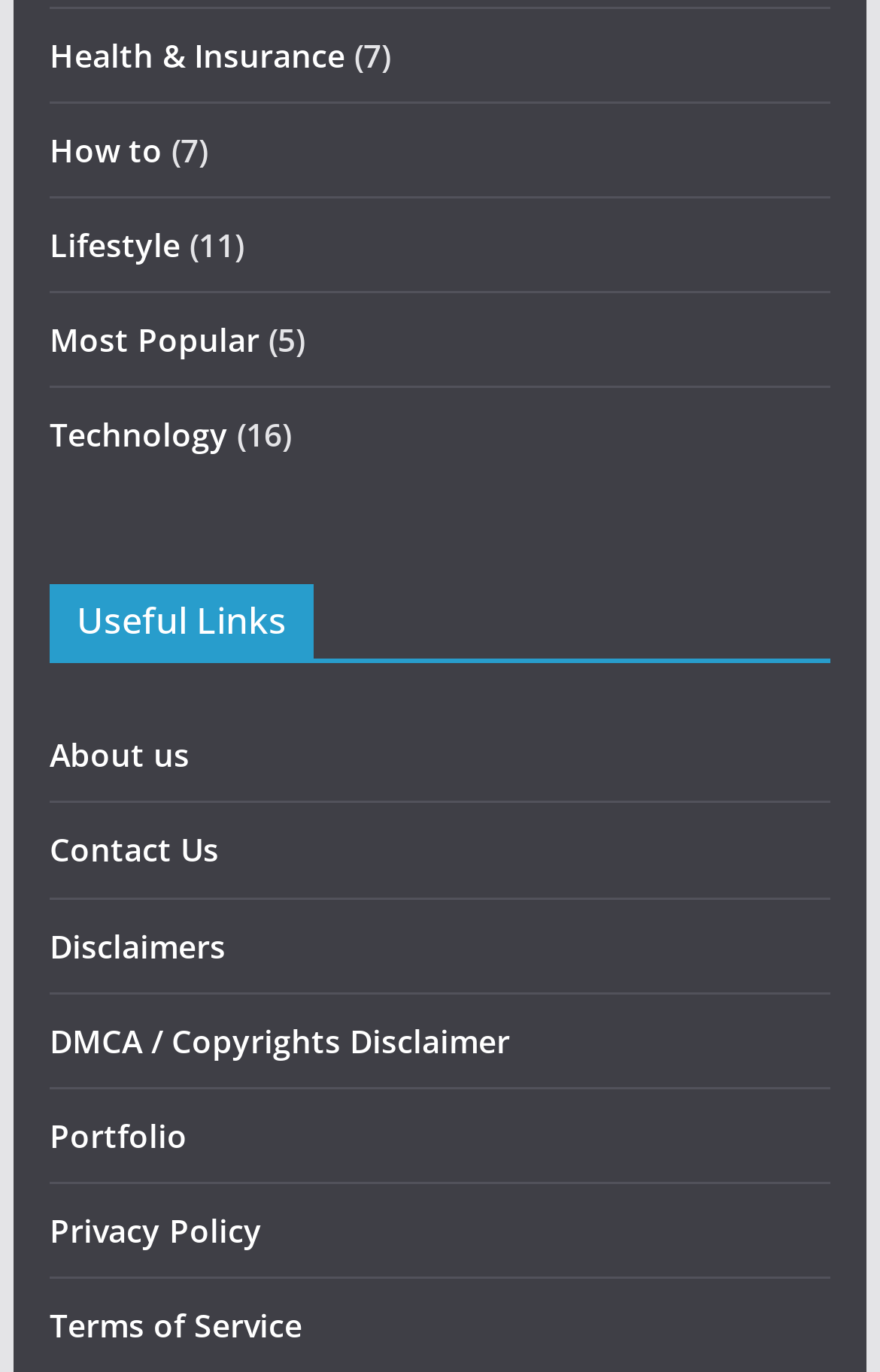Please predict the bounding box coordinates (top-left x, top-left y, bottom-right x, bottom-right y) for the UI element in the screenshot that fits the description: Disclaimers

[0.056, 0.673, 0.256, 0.705]